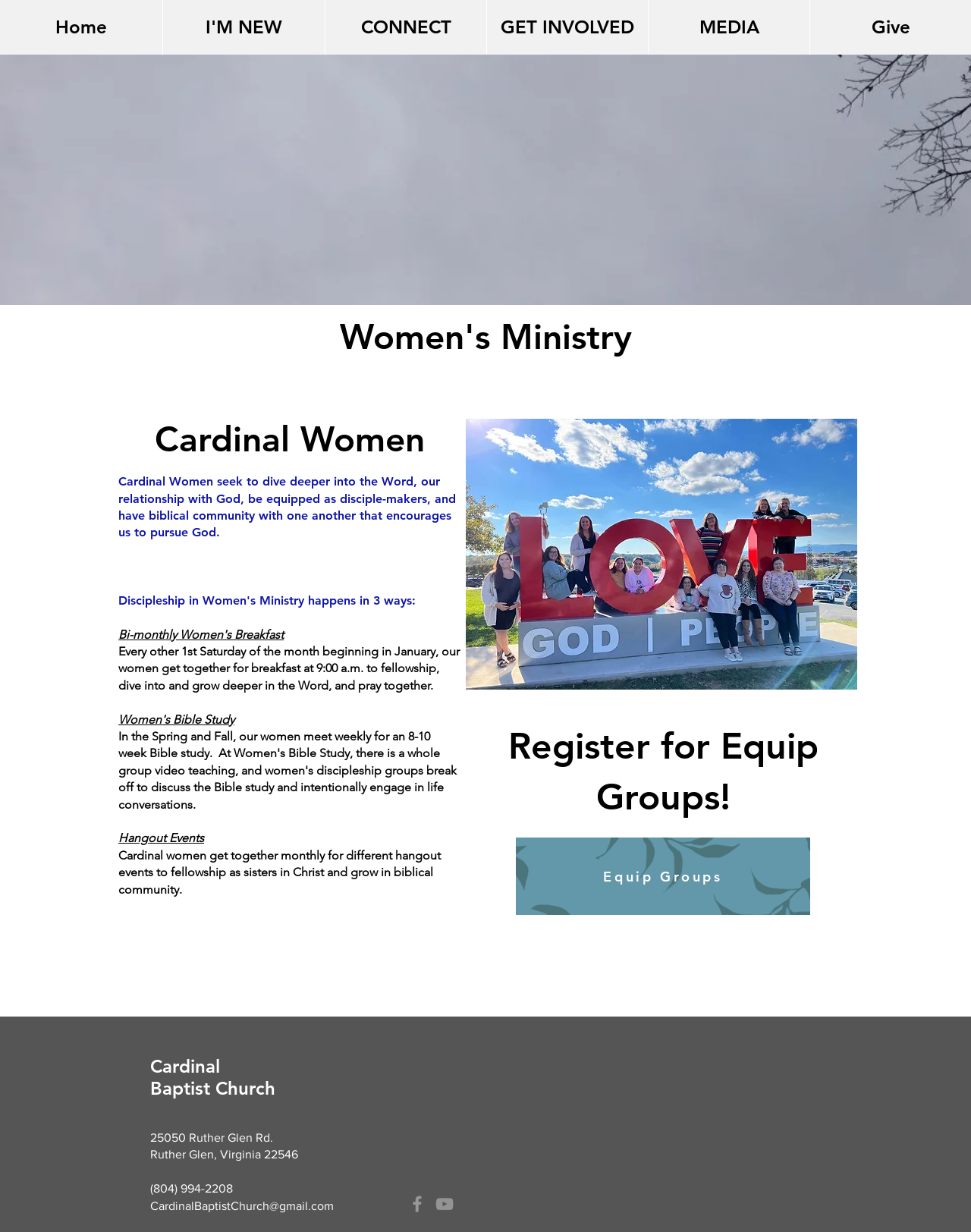What is the name of the church?
Using the picture, provide a one-word or short phrase answer.

Cardinal Baptist Church